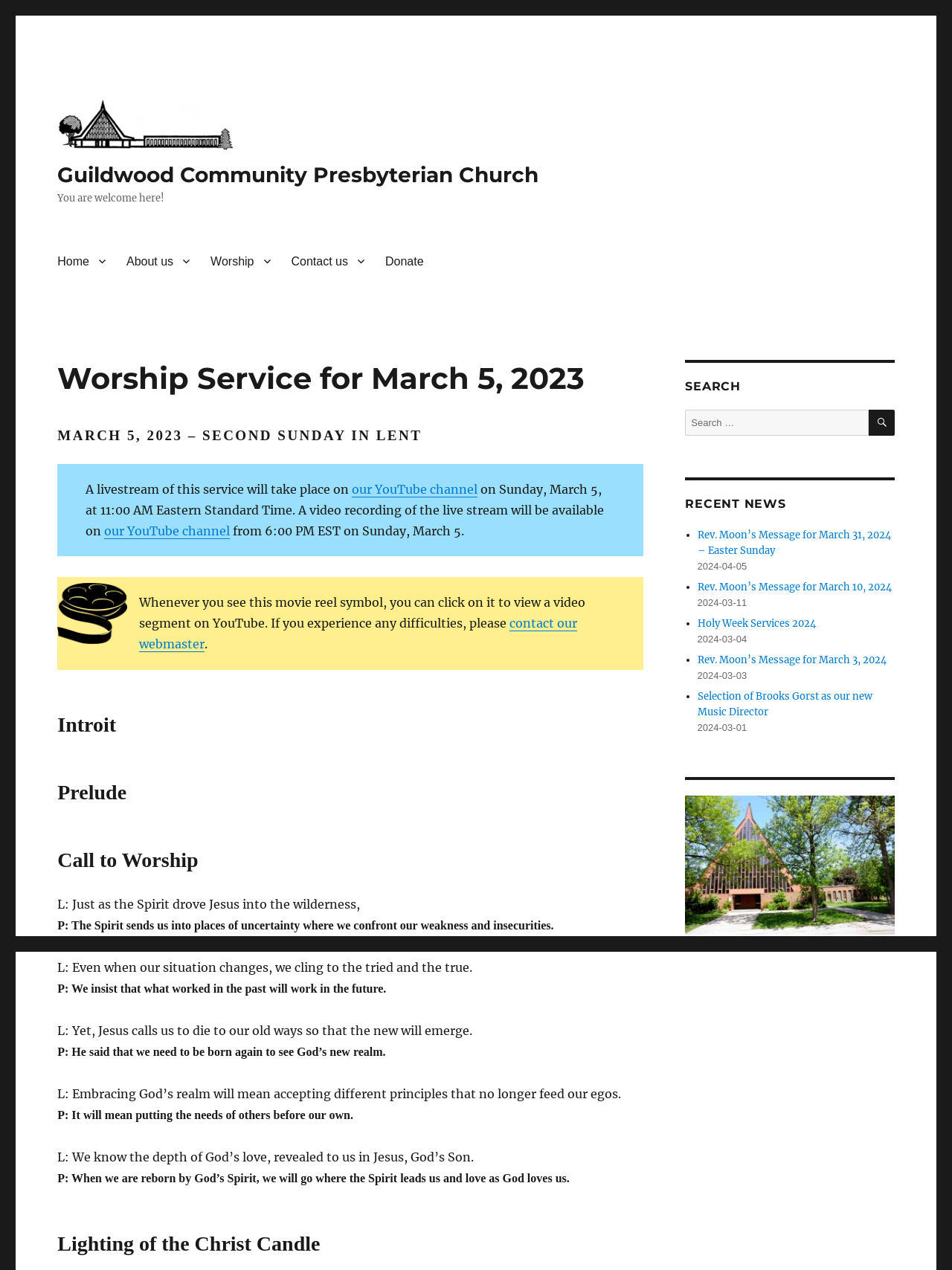What is the name of the church?
Can you provide an in-depth and detailed response to the question?

The name of the church can be found in the top-left corner of the webpage, where it is written as 'Guildwood Community Presbyterian Church' in a link and an image.